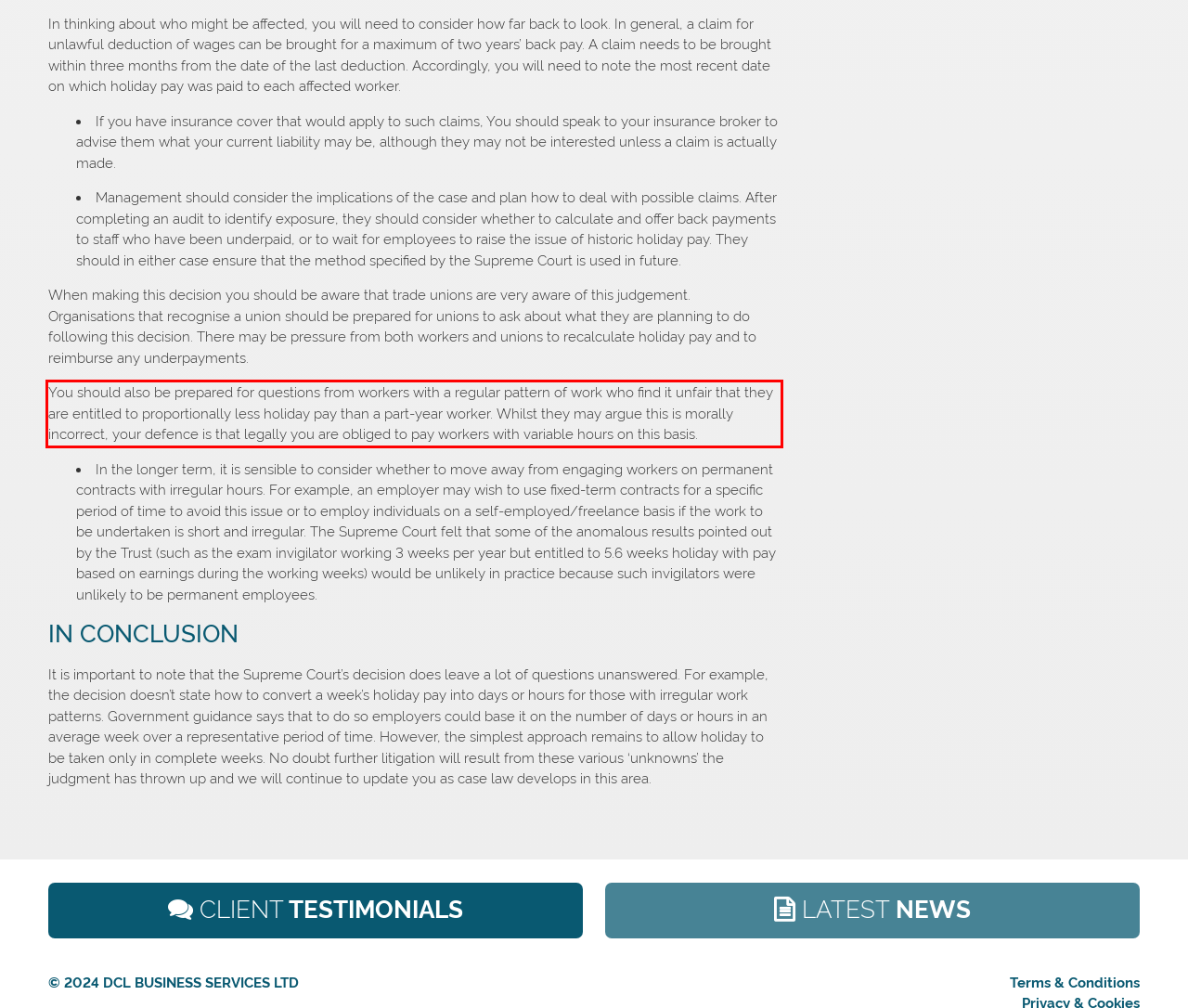Look at the provided screenshot of the webpage and perform OCR on the text within the red bounding box.

You should also be prepared for questions from workers with a regular pattern of work who find it unfair that they are entitled to proportionally less holiday pay than a part-year worker. Whilst they may argue this is morally incorrect, your defence is that legally you are obliged to pay workers with variable hours on this basis.